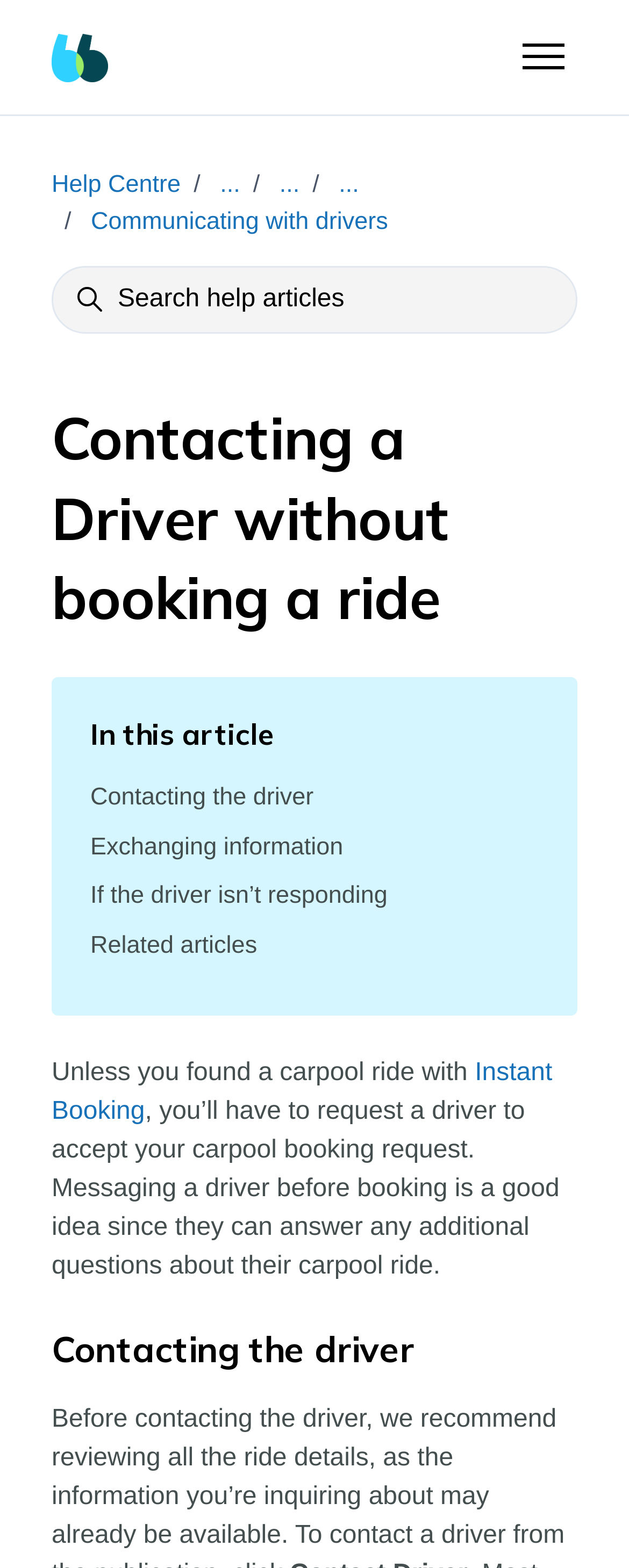Please specify the bounding box coordinates of the clickable section necessary to execute the following command: "Search help articles".

[0.062, 0.17, 0.938, 0.213]